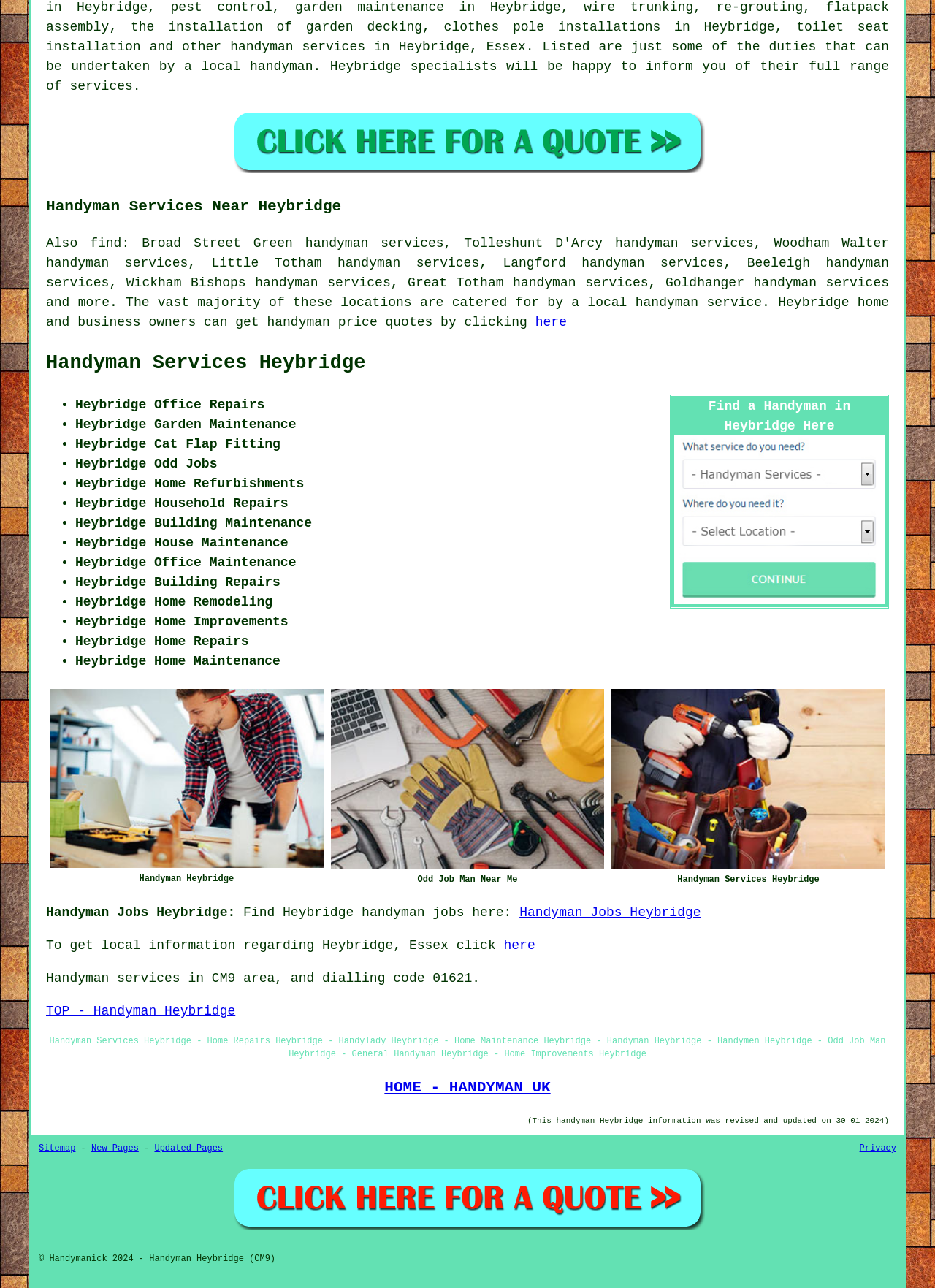Could you specify the bounding box coordinates for the clickable section to complete the following instruction: "View handyman jobs in Heybridge"?

[0.556, 0.703, 0.75, 0.714]